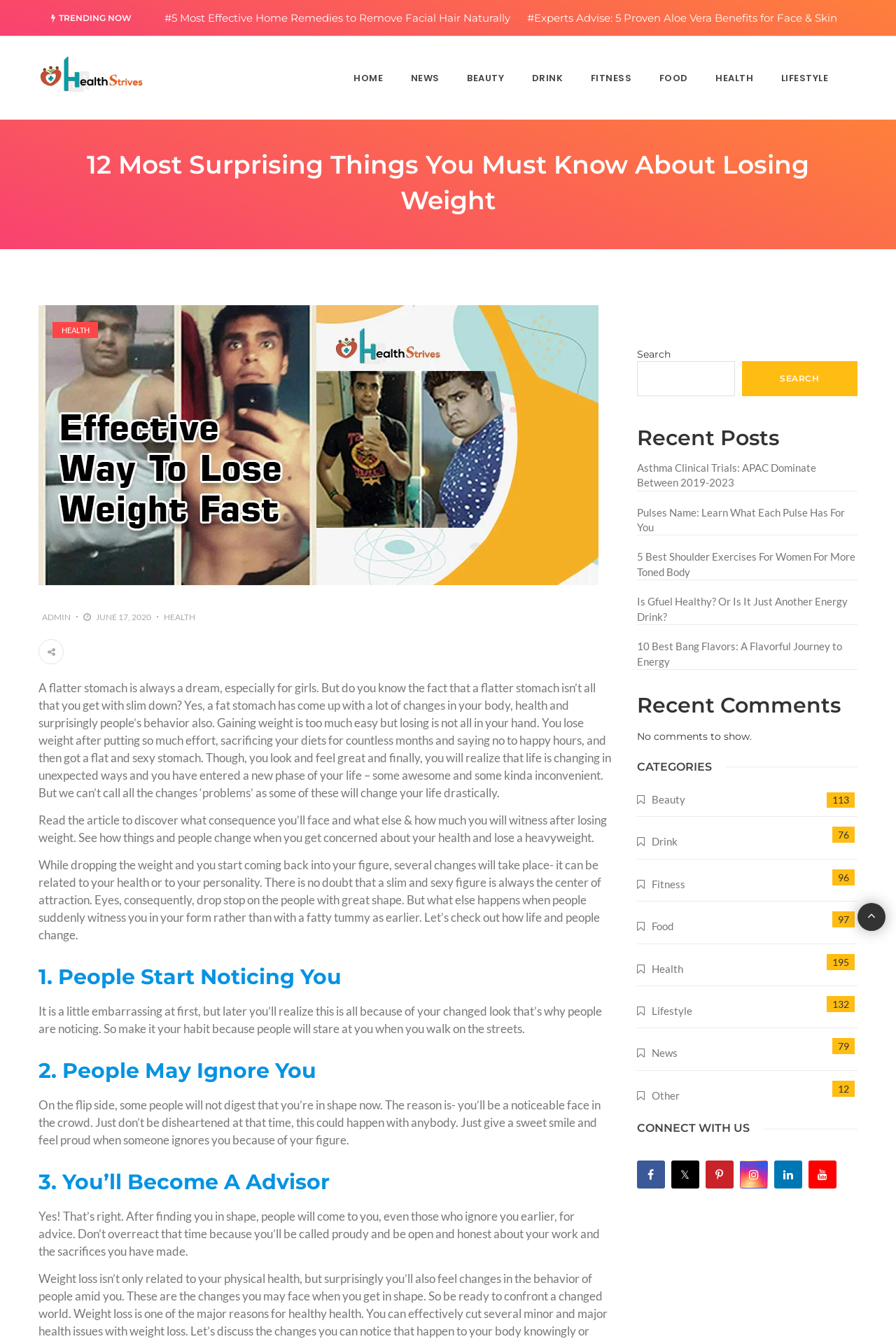Identify the bounding box coordinates necessary to click and complete the given instruction: "Check out the 'Recent Posts'".

[0.711, 0.316, 0.957, 0.344]